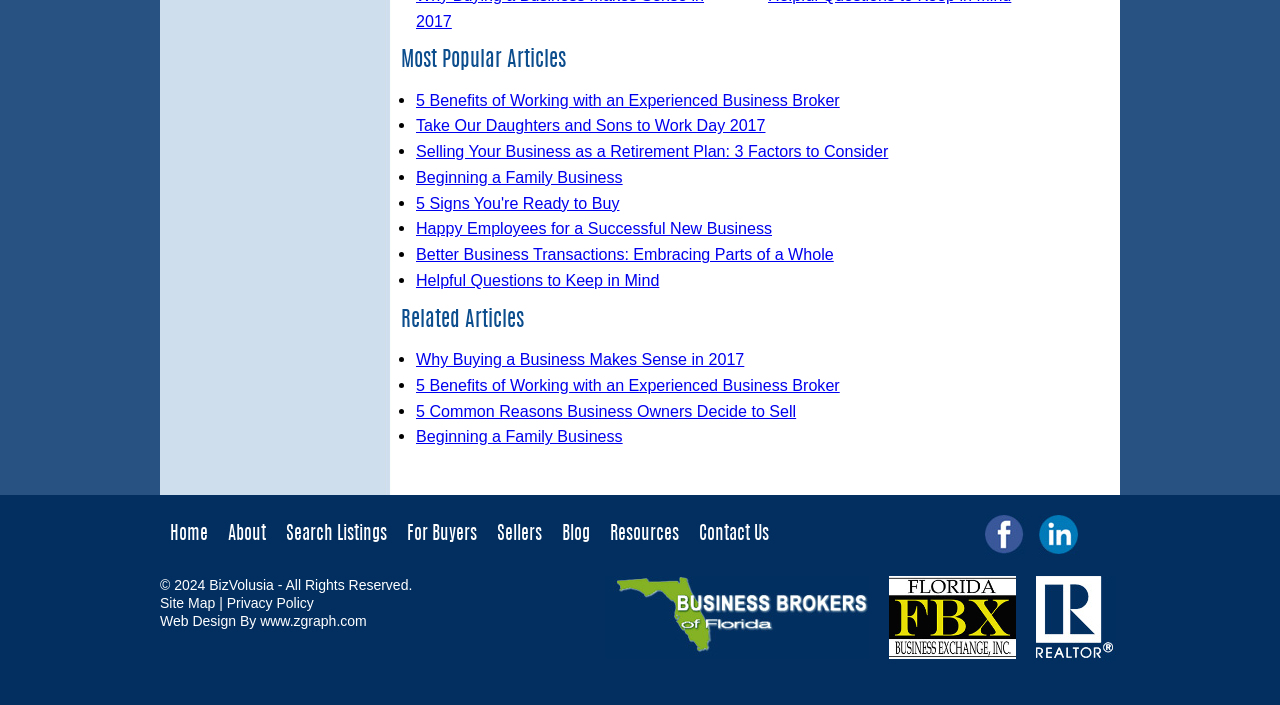What social media platforms are linked on the webpage?
Give a one-word or short-phrase answer derived from the screenshot.

Facebook and Twitter